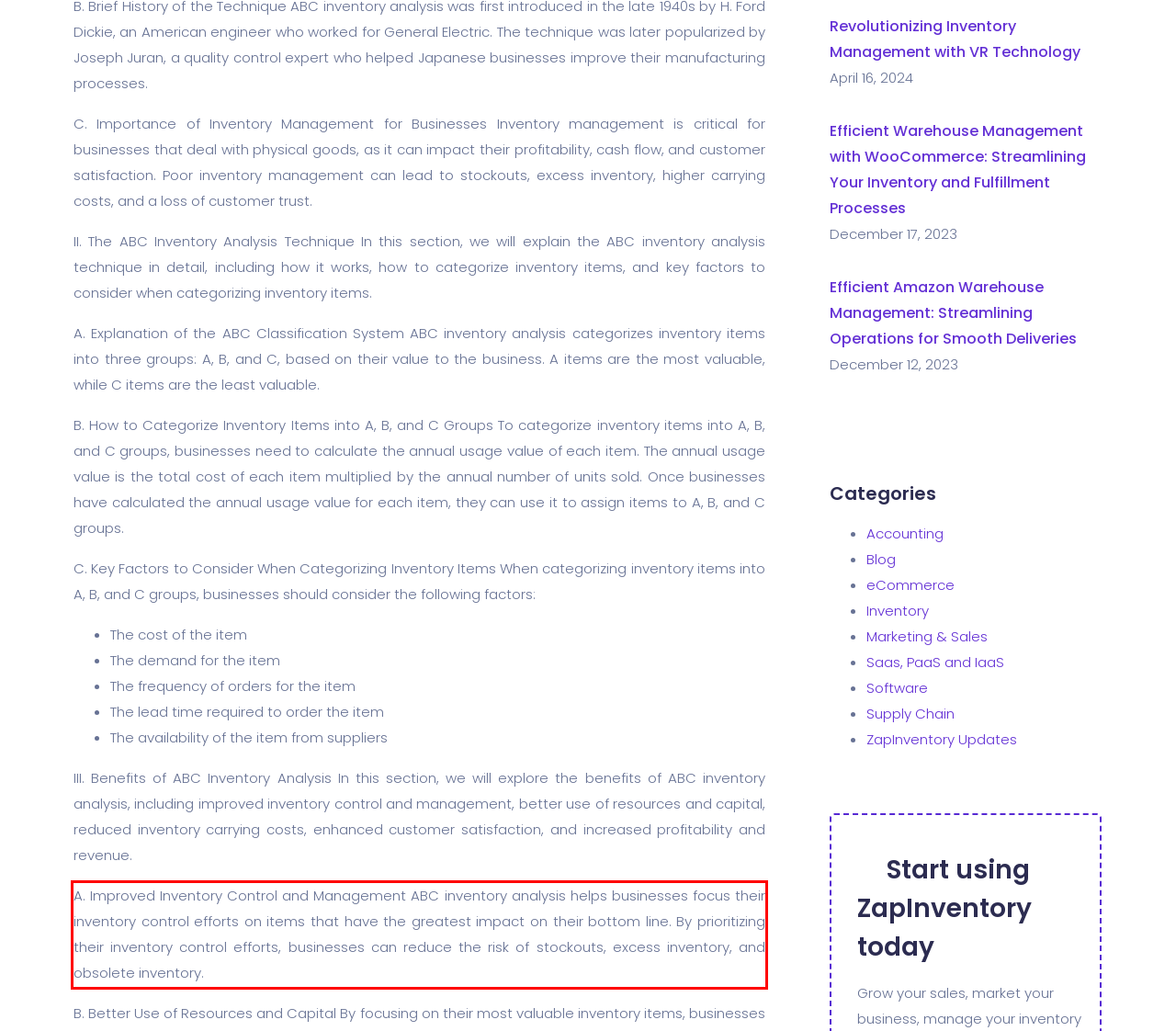Inspect the webpage screenshot that has a red bounding box and use OCR technology to read and display the text inside the red bounding box.

A. Improved Inventory Control and Management ABC inventory analysis helps businesses focus their inventory control efforts on items that have the greatest impact on their bottom line. By prioritizing their inventory control efforts, businesses can reduce the risk of stockouts, excess inventory, and obsolete inventory.